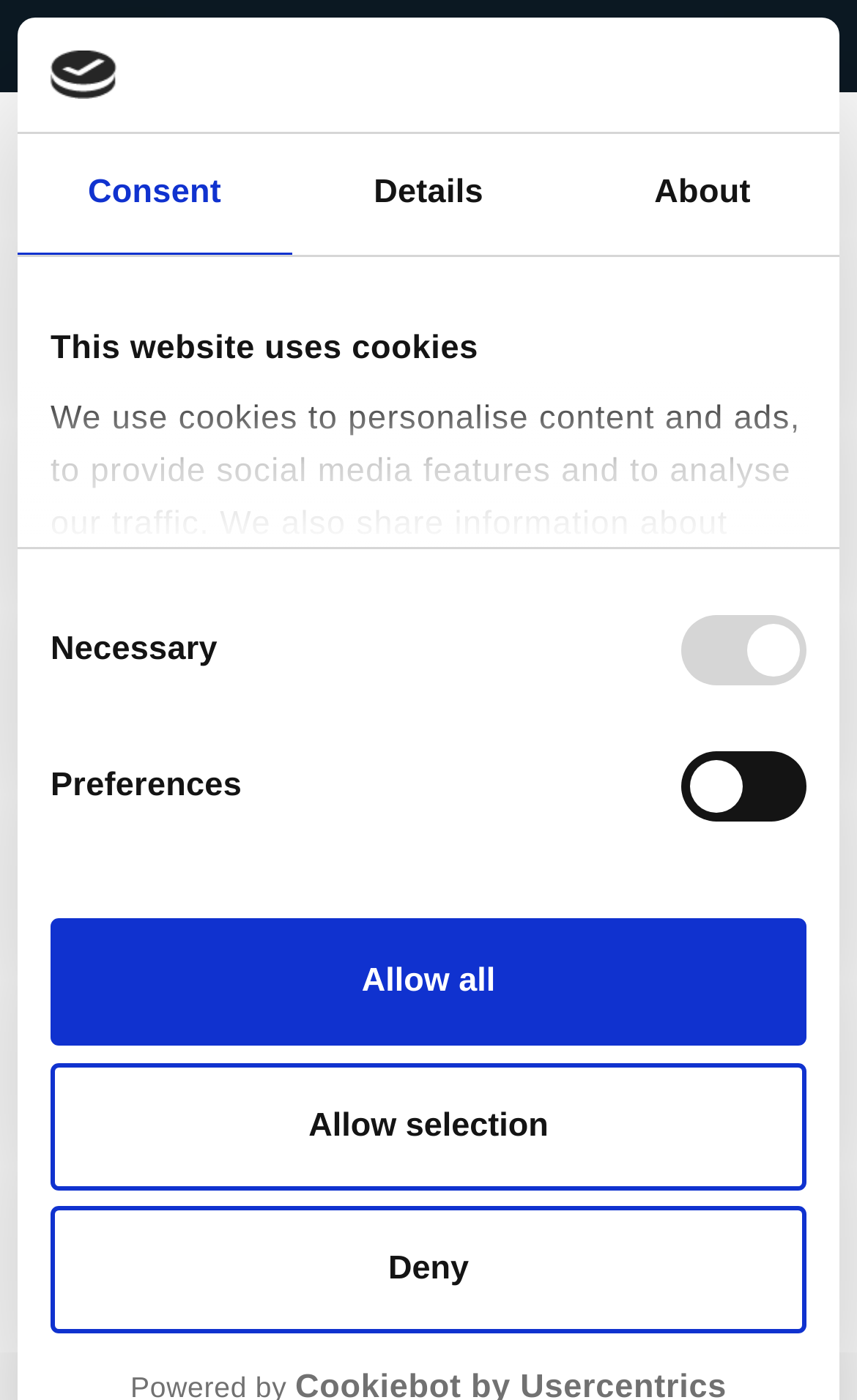Locate the bounding box coordinates of the element that should be clicked to fulfill the instruction: "Click the Deny button".

[0.059, 0.861, 0.941, 0.952]